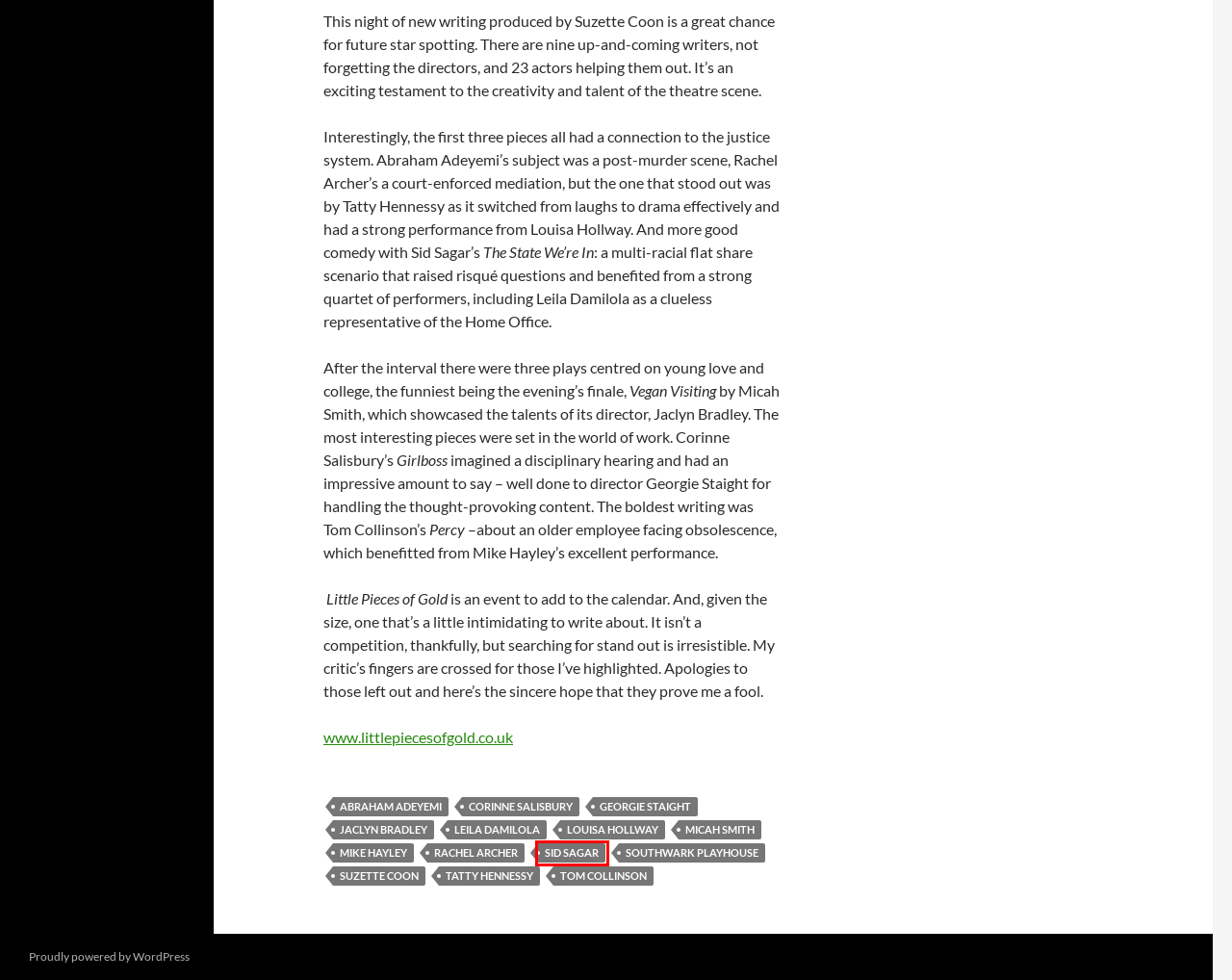Examine the screenshot of a webpage featuring a red bounding box and identify the best matching webpage description for the new page that results from clicking the element within the box. Here are the options:
A. Tom Collinson Archives - Theatre reviews by Edward Lukes
B. Louisa Hollway Archives - Theatre reviews by Edward Lukes
C. Corinne Salisbury Archives - Theatre reviews by Edward Lukes
D. Sid Sagar Archives - Theatre reviews by Edward Lukes
E. Abraham Adeyemi Archives - Theatre reviews by Edward Lukes
F. Micah Smith Archives - Theatre reviews by Edward Lukes
G. Rachel Archer Archives - Theatre reviews by Edward Lukes
H. Jaclyn Bradley Archives - Theatre reviews by Edward Lukes

D